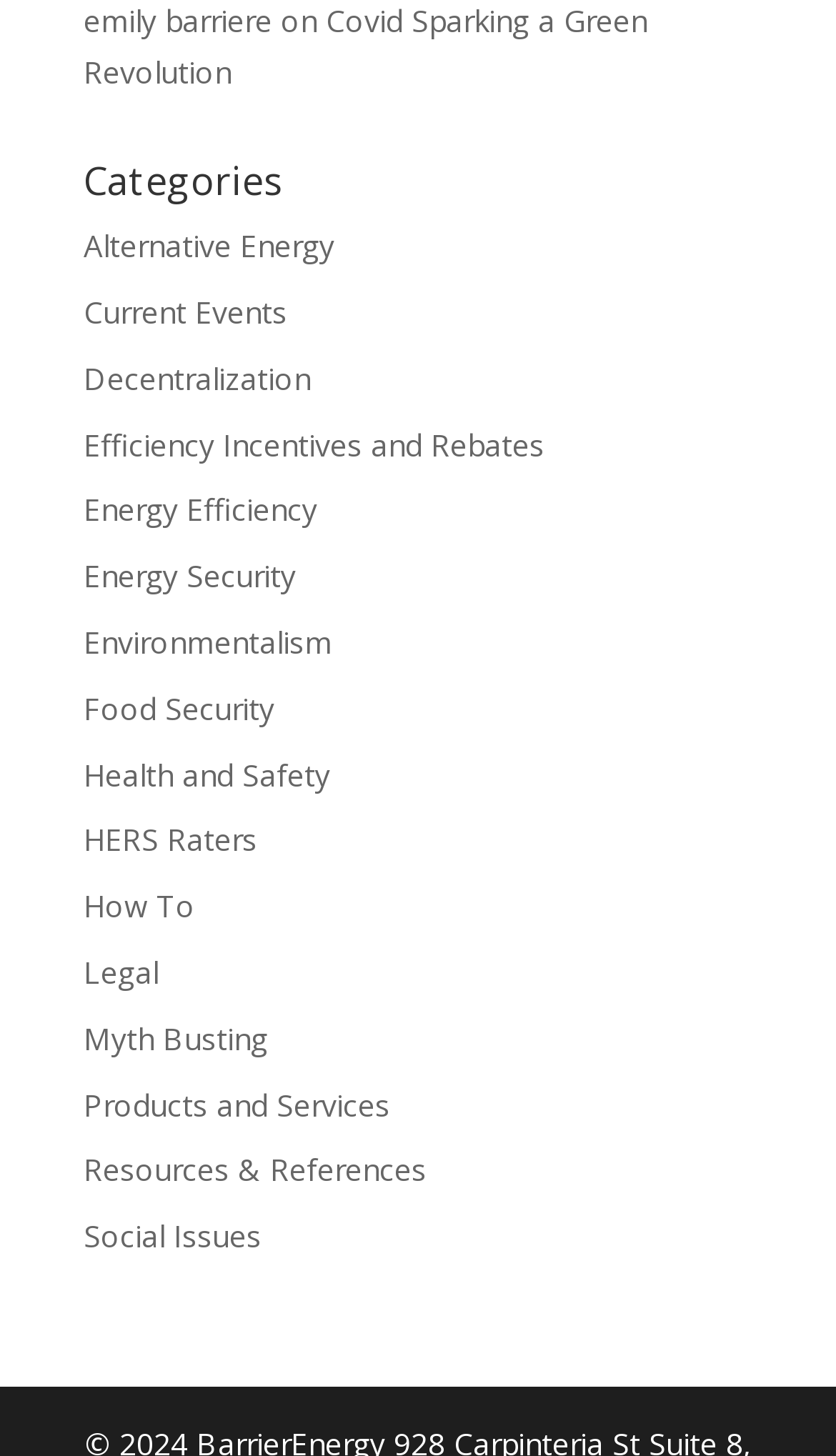Identify the bounding box coordinates for the UI element that matches this description: "Products and Services".

[0.1, 0.744, 0.467, 0.772]